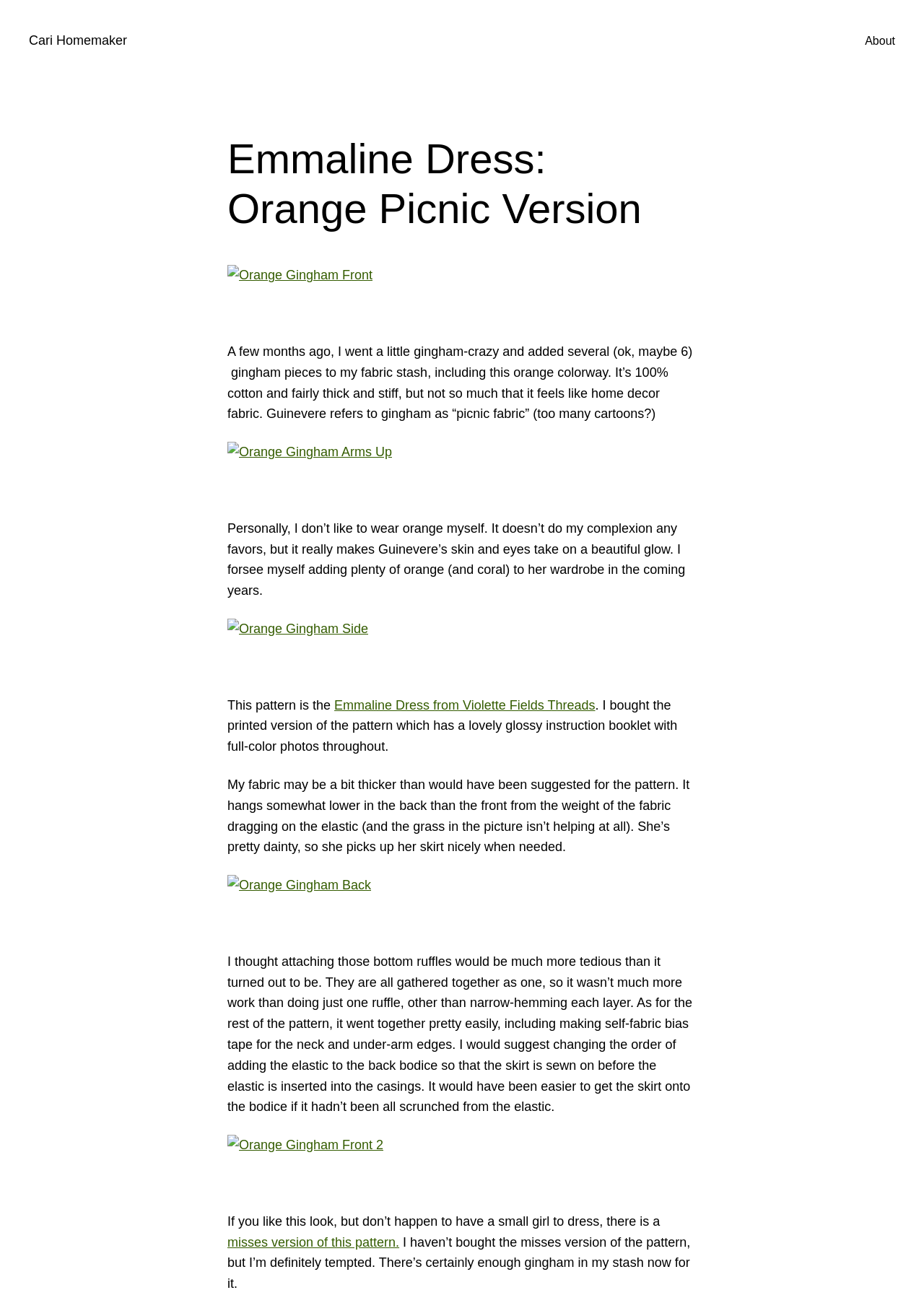Identify the bounding box coordinates of the clickable section necessary to follow the following instruction: "View the 'misses version of this pattern' link". The coordinates should be presented as four float numbers from 0 to 1, i.e., [left, top, right, bottom].

[0.246, 0.957, 0.432, 0.968]